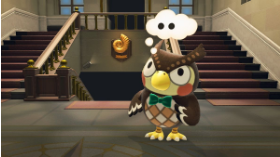What is the purpose of the staircase? Please answer the question using a single word or phrase based on the image.

Exploration opportunities